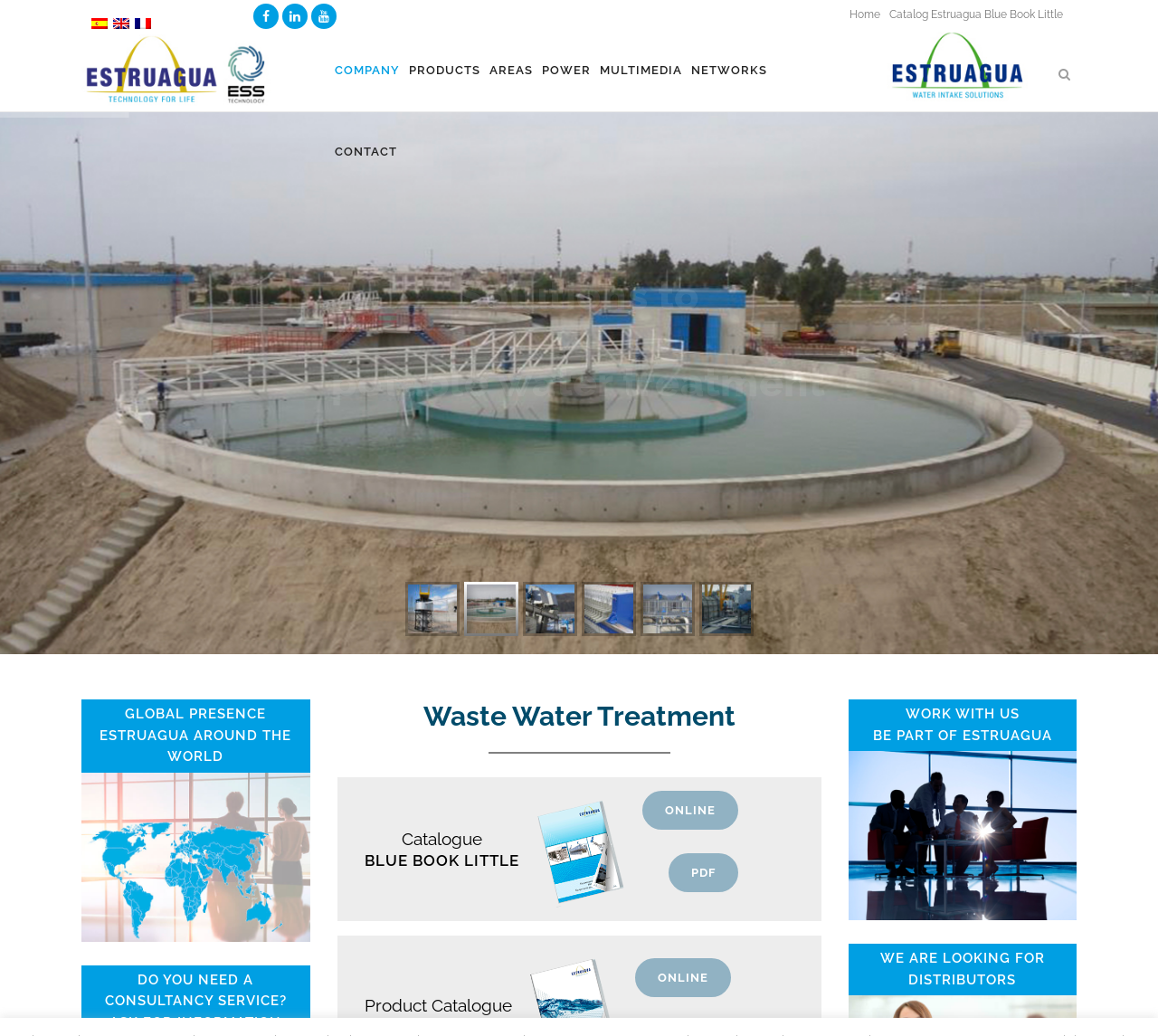Could you provide the bounding box coordinates for the portion of the screen to click to complete this instruction: "Contact Estruagua"?

[0.285, 0.107, 0.347, 0.186]